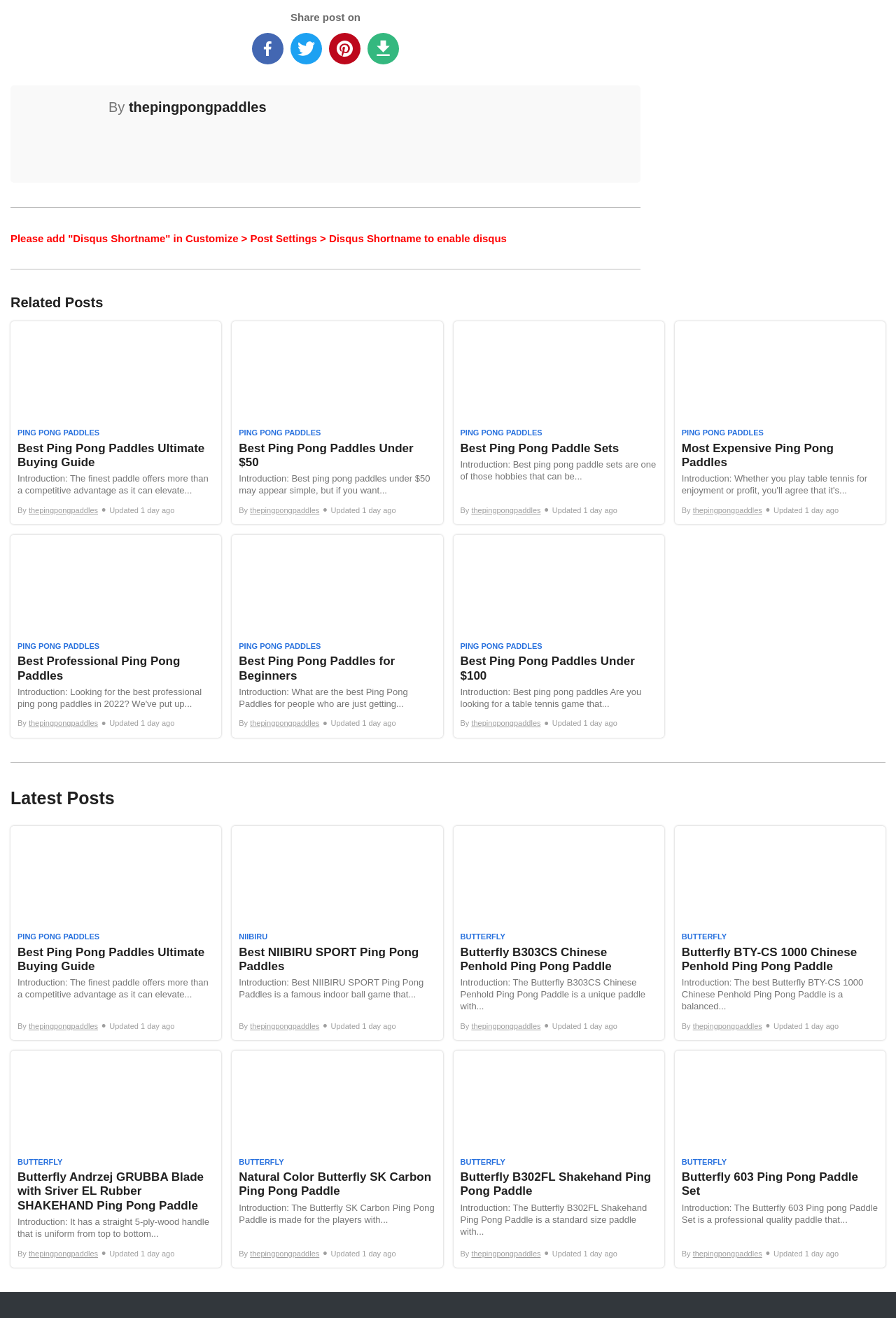Please identify the coordinates of the bounding box for the clickable region that will accomplish this instruction: "Visit thepingpongpaddles".

[0.027, 0.073, 0.105, 0.13]